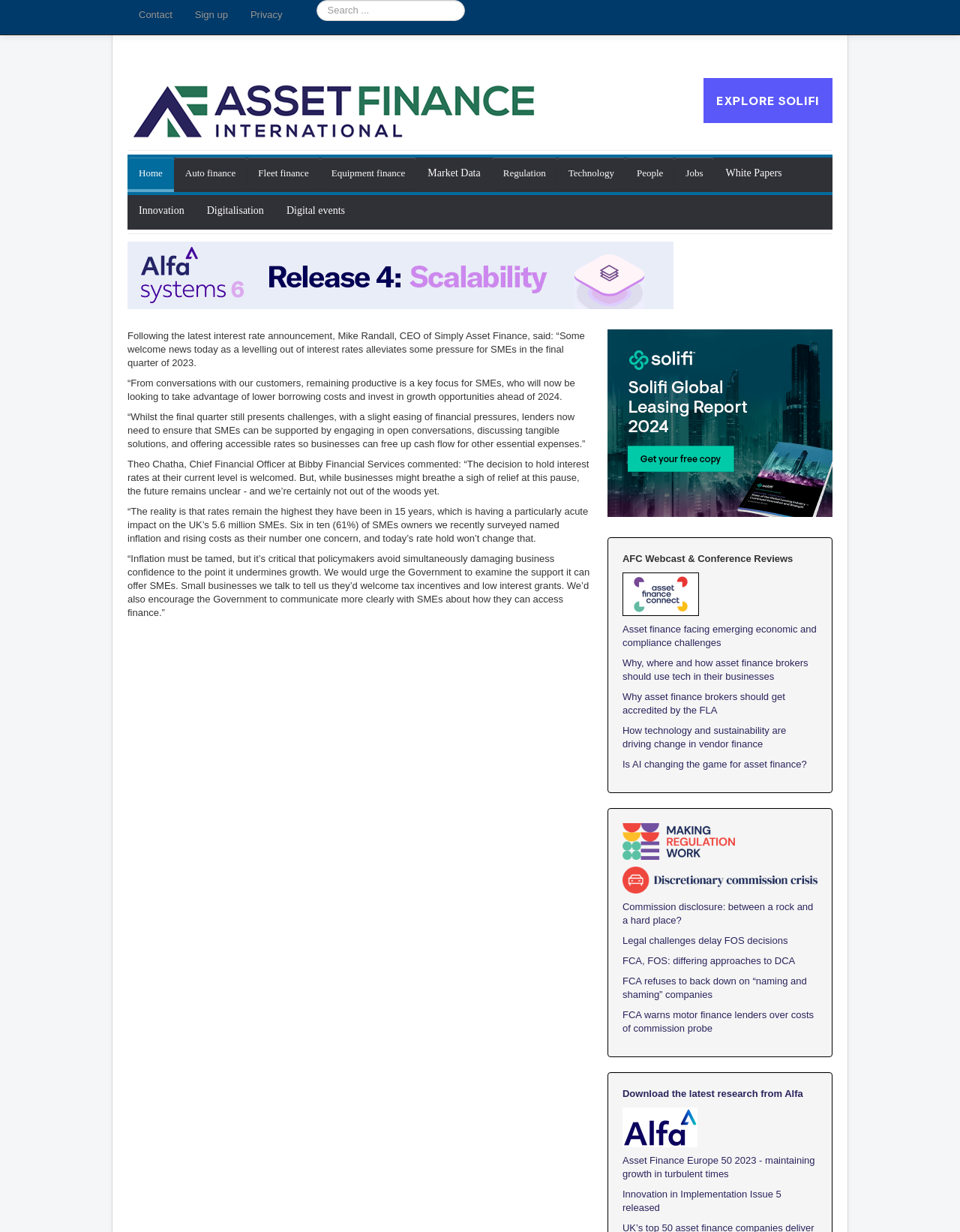Determine the bounding box coordinates for the region that must be clicked to execute the following instruction: "Download the latest research from Alfa".

[0.648, 0.883, 0.837, 0.892]